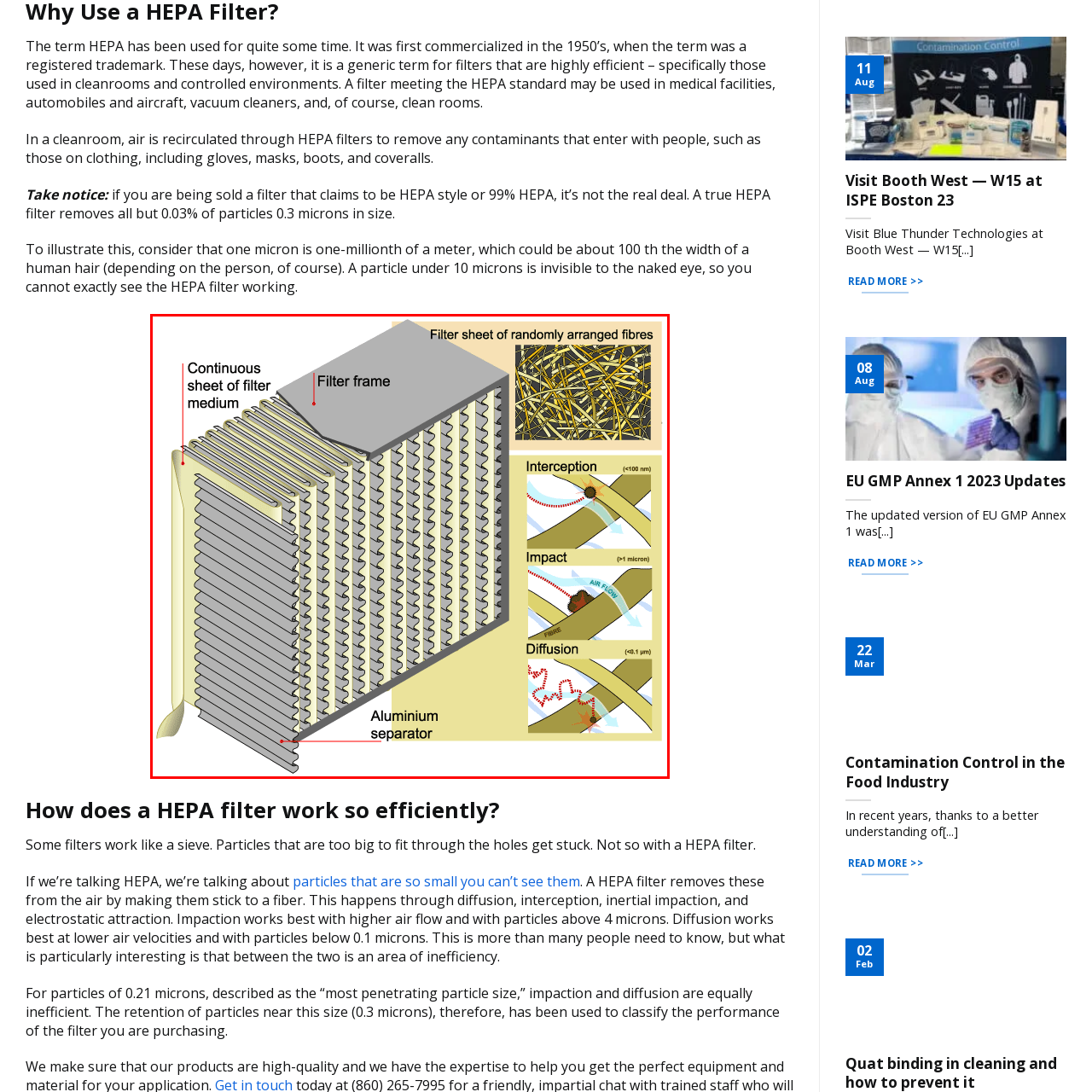Observe the image within the red boundary, What is the purpose of aluminum separators in a HEPA filter? Respond with a one-word or short phrase answer.

enhance filtration efficiency